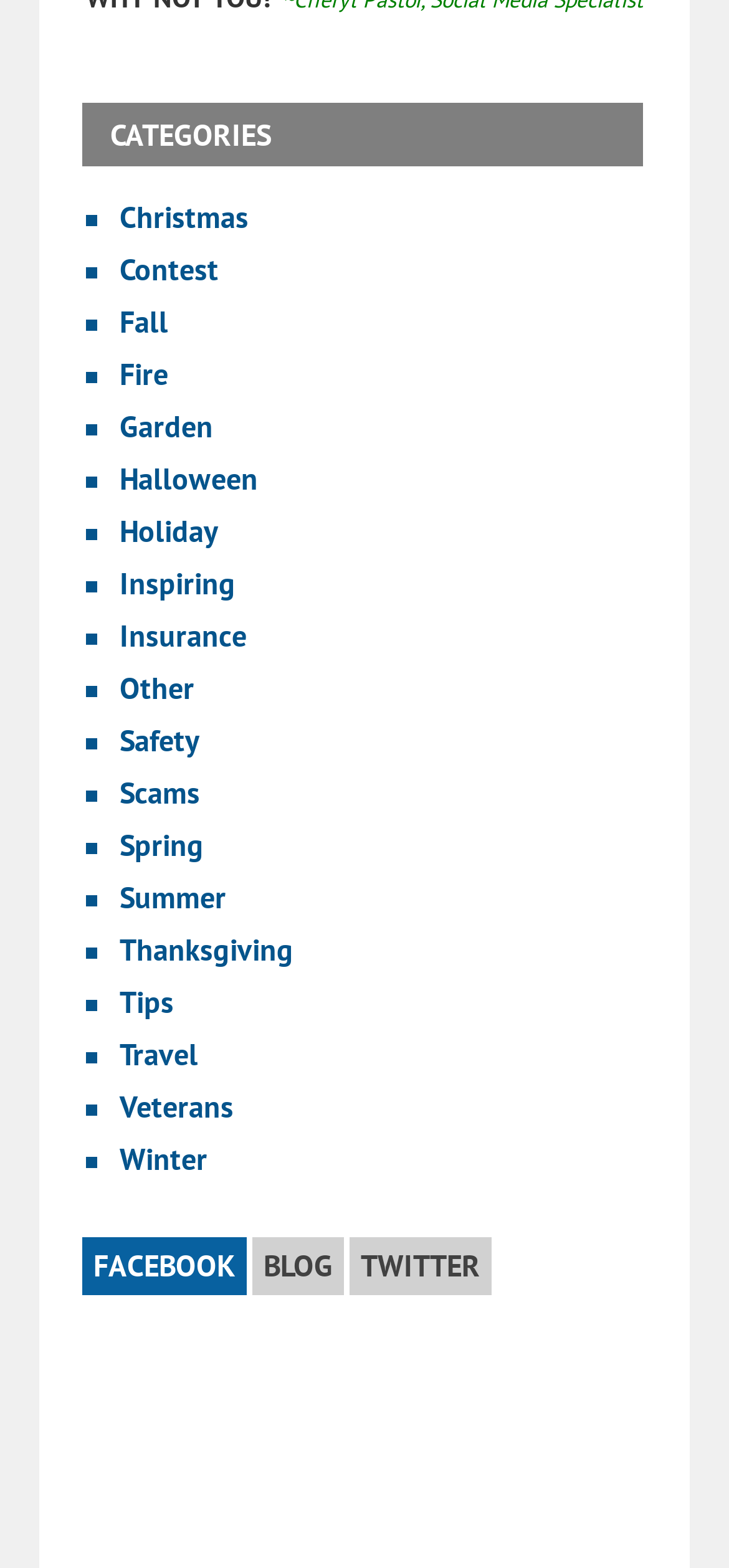Determine the bounding box coordinates of the clickable region to follow the instruction: "Follow on Twitter".

[0.479, 0.789, 0.674, 0.826]